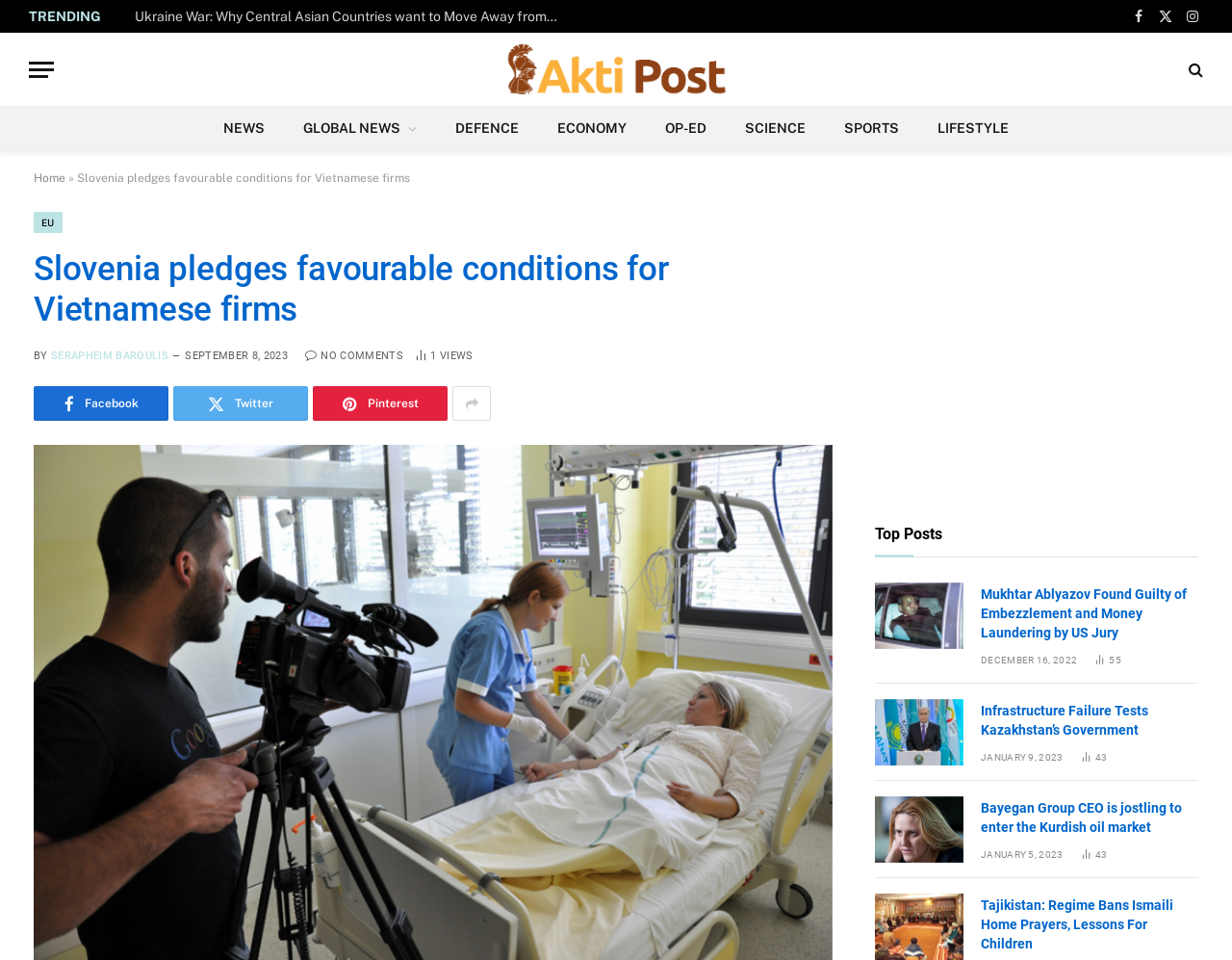Please specify the bounding box coordinates for the clickable region that will help you carry out the instruction: "Open the Facebook page".

[0.915, 0.0, 0.933, 0.034]